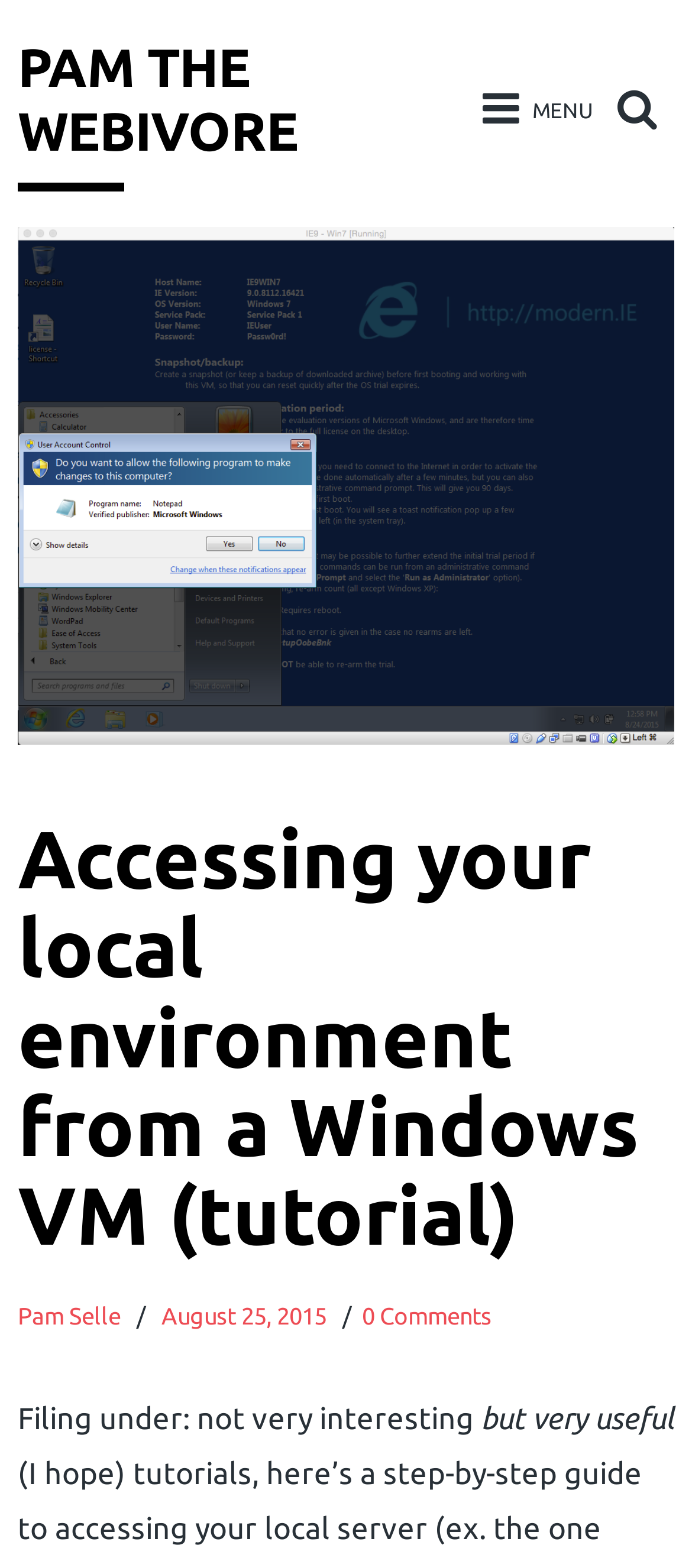Use a single word or phrase to respond to the question:
What is the position of the search box?

top right